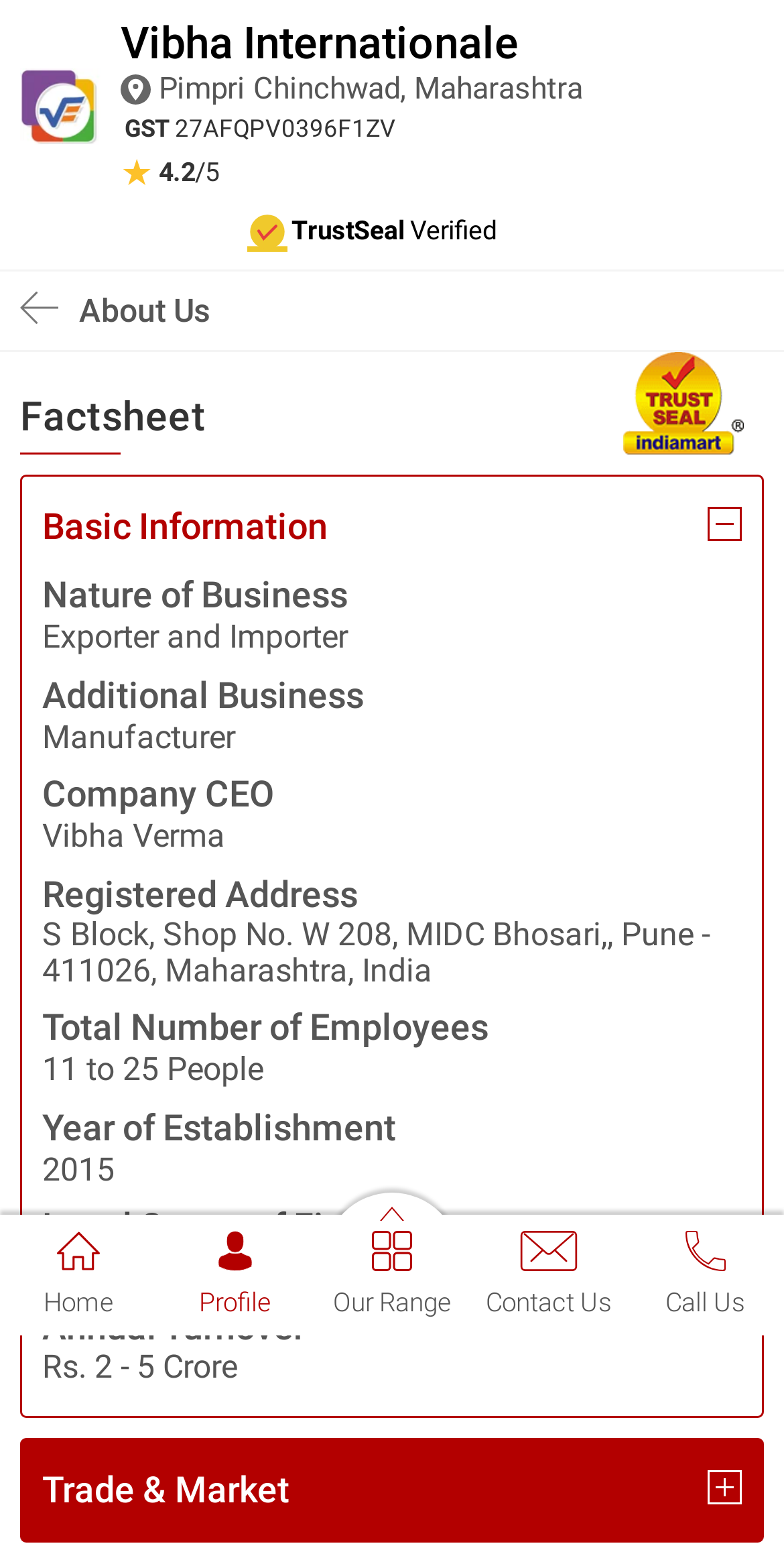Determine the bounding box coordinates for the area that should be clicked to carry out the following instruction: "Learn more about the company factsheet".

[0.026, 0.226, 1.0, 0.291]